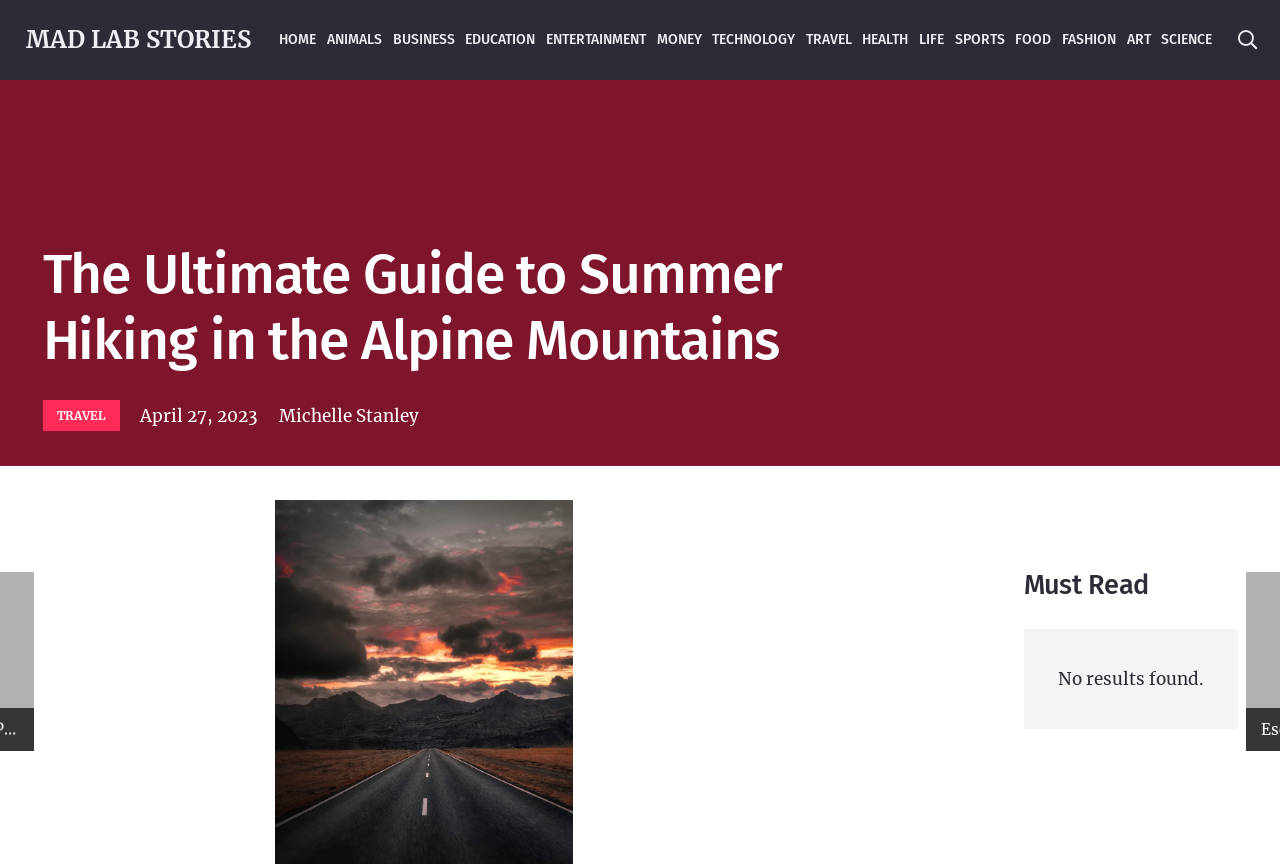How many categories are available in the top menu?
Answer with a single word or short phrase according to what you see in the image.

15